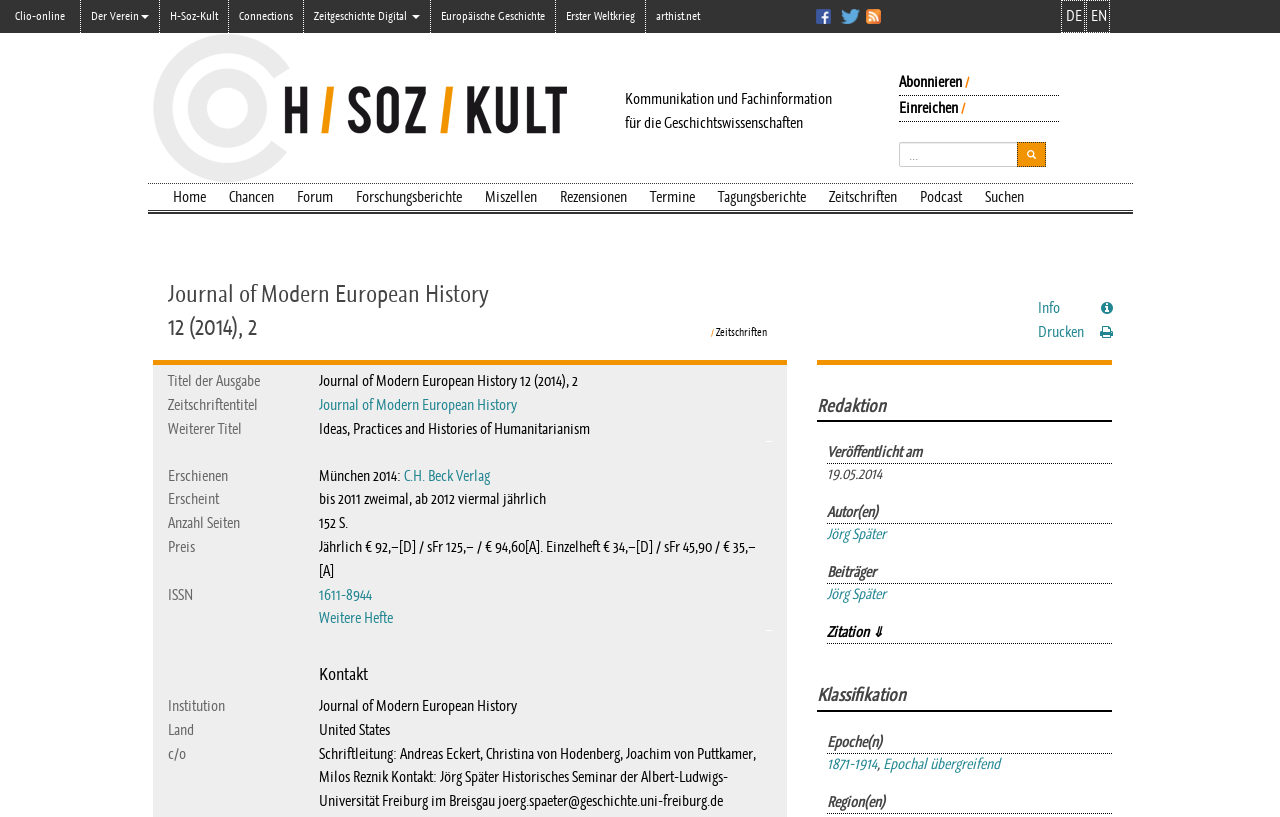Determine the bounding box coordinates of the clickable region to carry out the instruction: "Contact the institution".

[0.249, 0.815, 0.599, 0.837]